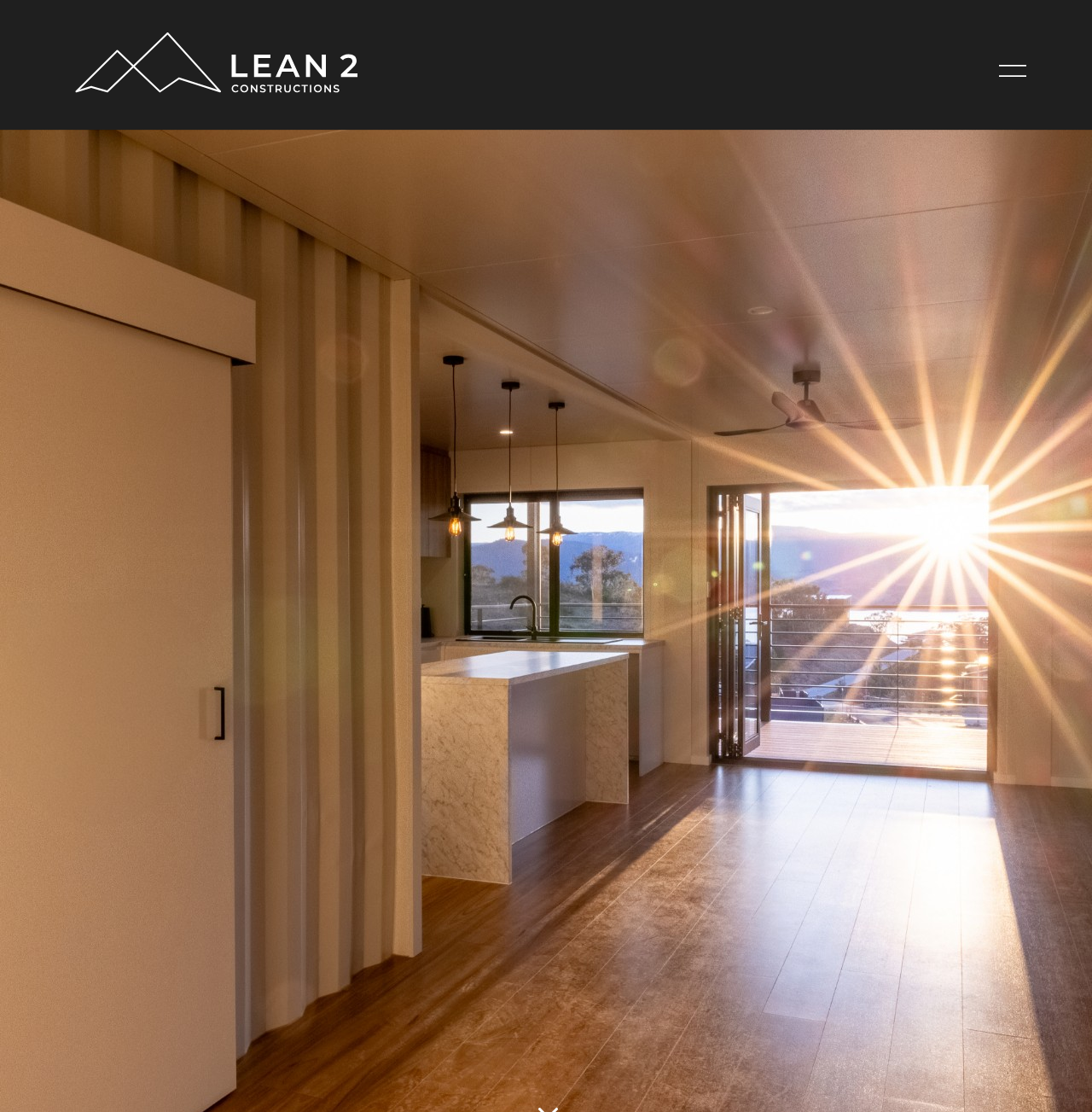Given the description of the UI element: "alt="Lean2 Constructions"", predict the bounding box coordinates in the form of [left, top, right, bottom], with each value being a float between 0 and 1.

[0.065, 0.044, 0.317, 0.069]